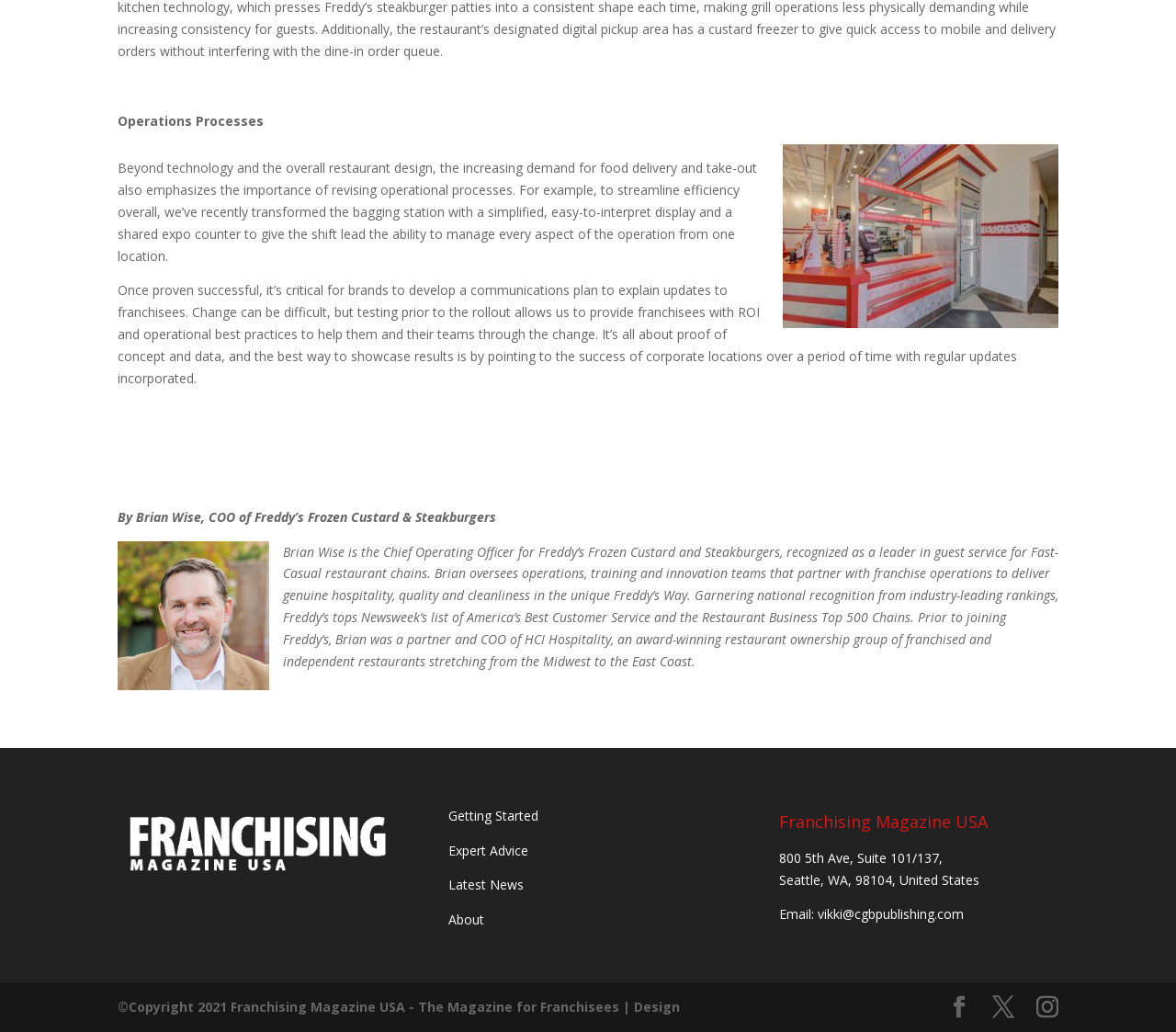Can you pinpoint the bounding box coordinates for the clickable element required for this instruction: "Contact via email"? The coordinates should be four float numbers between 0 and 1, i.e., [left, top, right, bottom].

[0.695, 0.878, 0.82, 0.894]